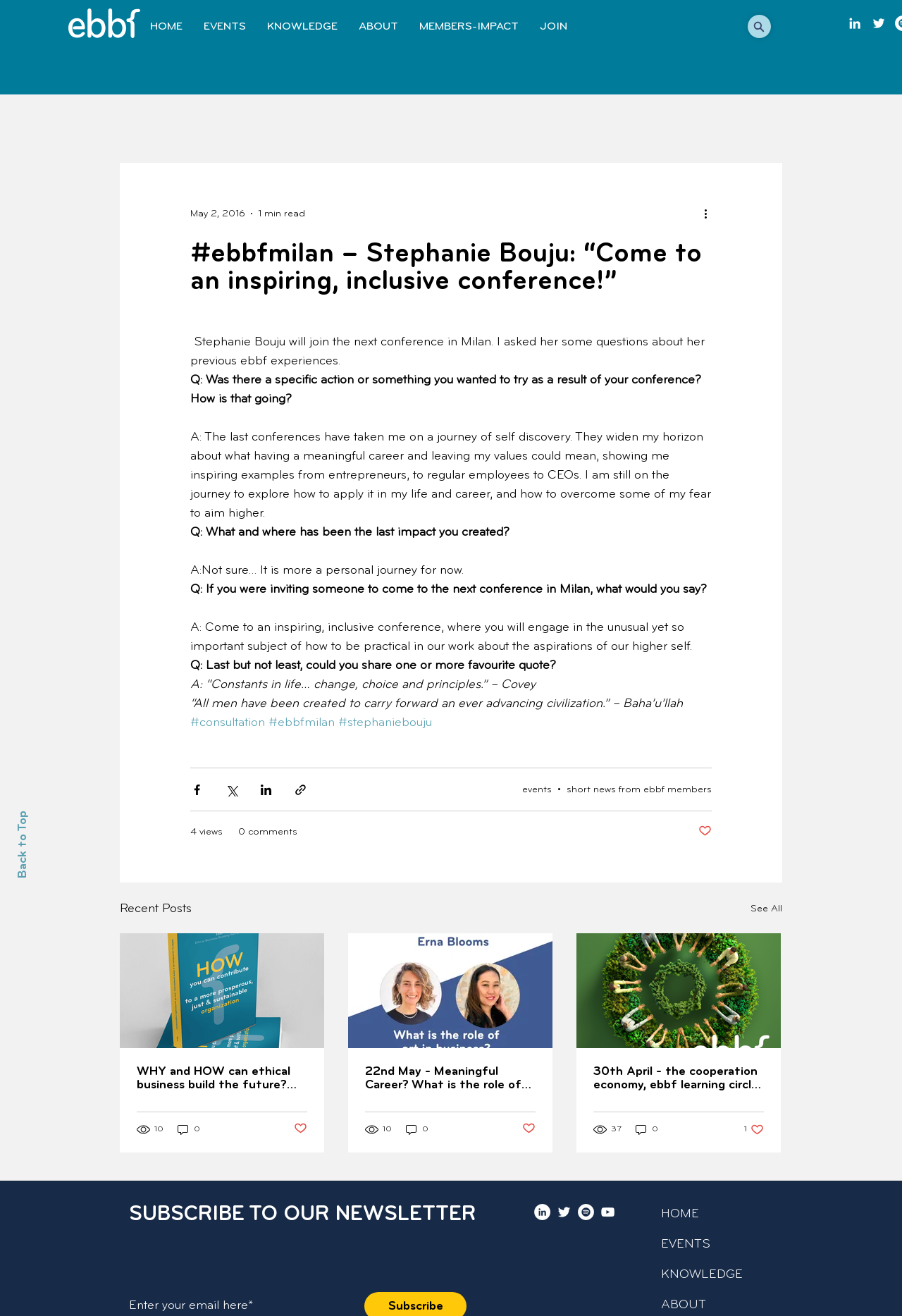Return the bounding box coordinates of the UI element that corresponds to this description: "Back to Top". The coordinates must be given as four float numbers in the range of 0 and 1, [left, top, right, bottom].

[0.018, 0.616, 0.032, 0.667]